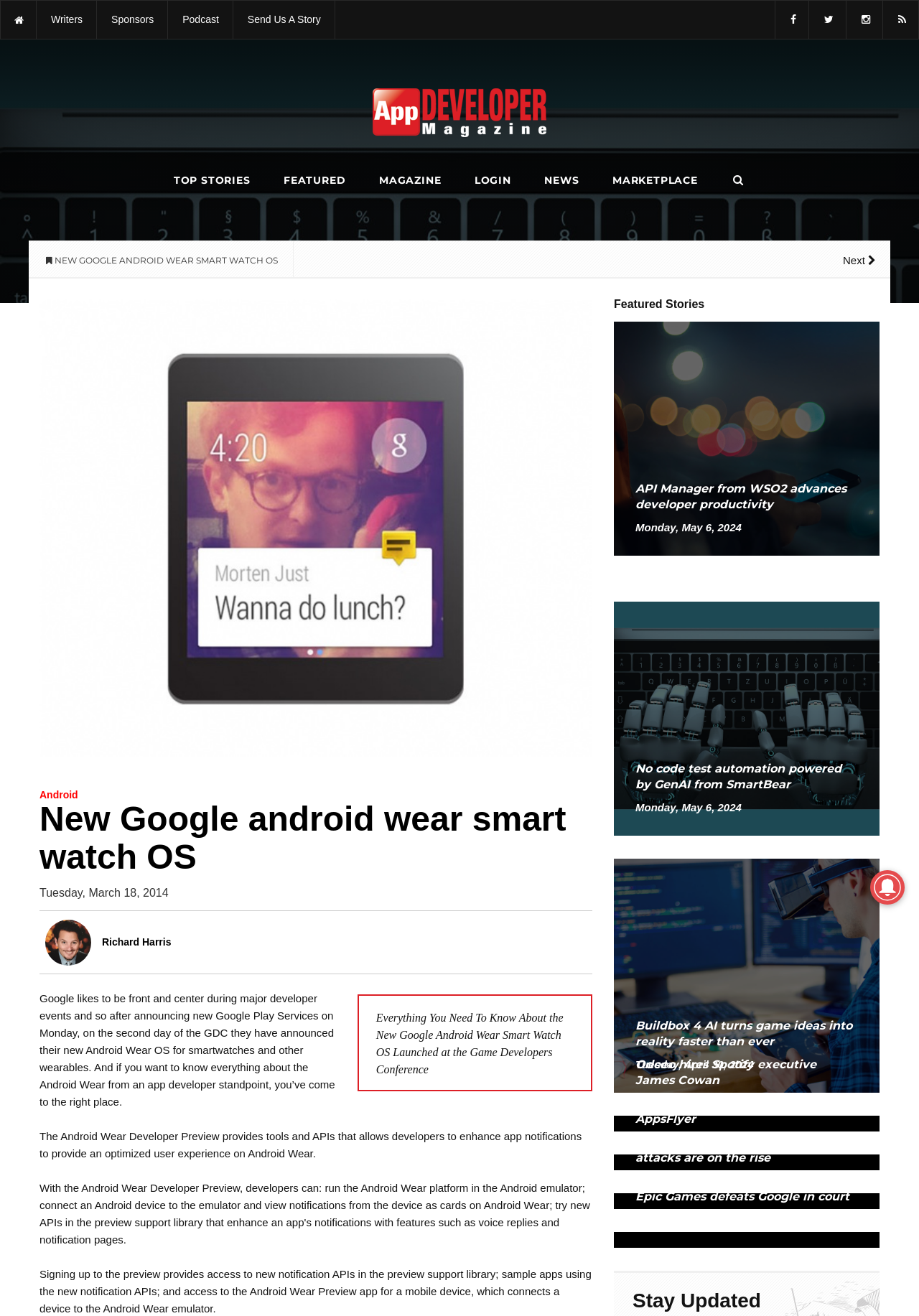Show the bounding box coordinates of the element that should be clicked to complete the task: "Read the article about 'New Google android wear smart watch OS'".

[0.043, 0.227, 0.645, 0.575]